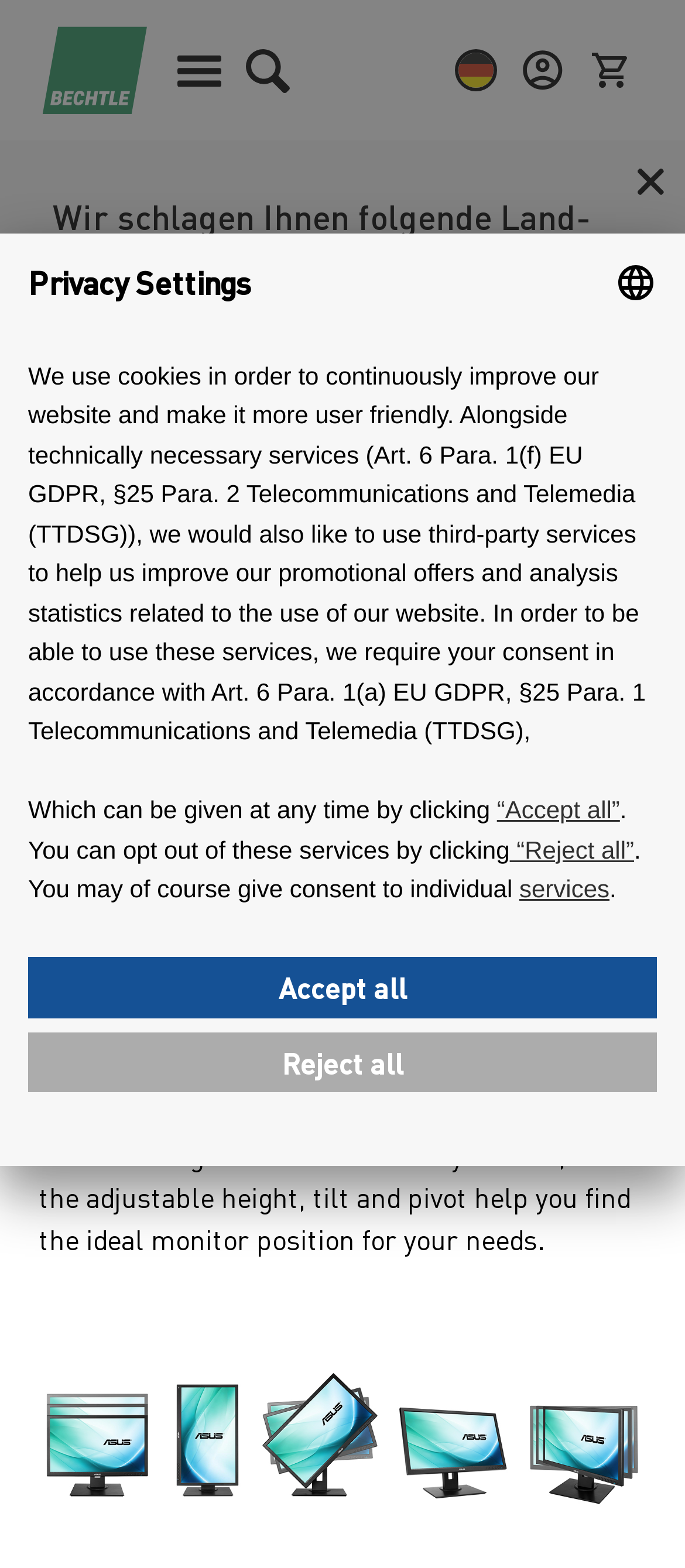Using a single word or phrase, answer the following question: 
What is the topic of the main content on the page?

ASUS BE-series monitors